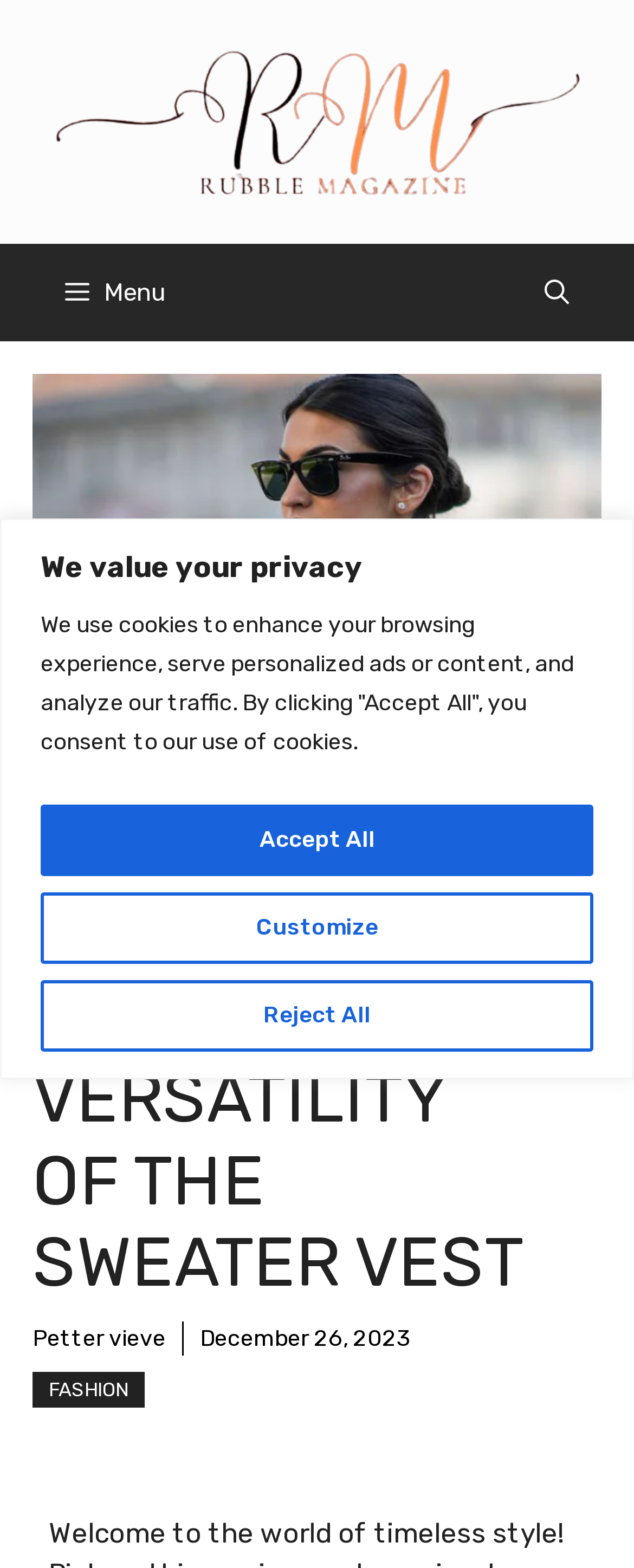For the following element description, predict the bounding box coordinates in the format (top-left x, top-left y, bottom-right x, bottom-right y). All values should be floating point numbers between 0 and 1. Description: Customize

[0.064, 0.569, 0.936, 0.614]